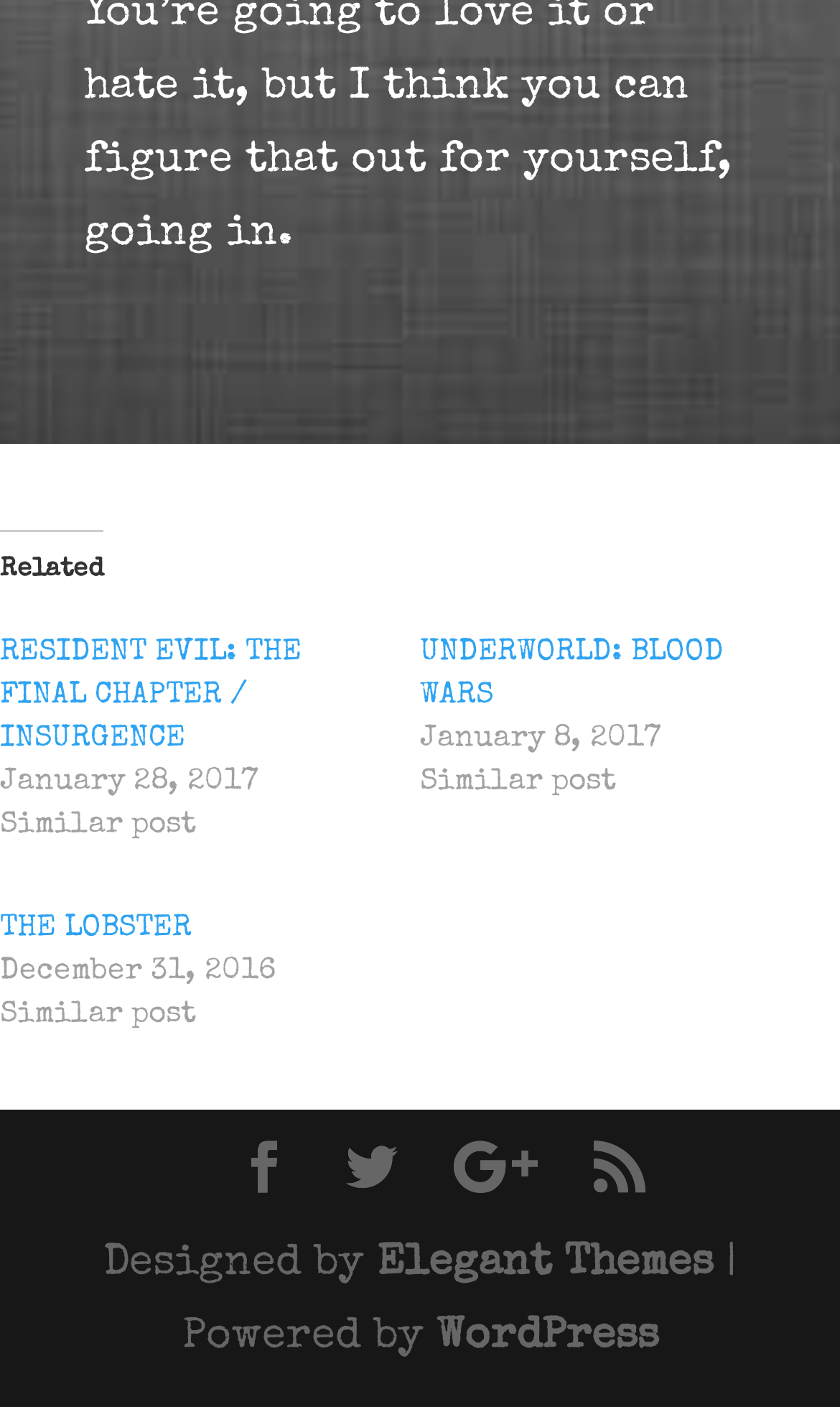Determine the bounding box of the UI component based on this description: "Twitter". The bounding box coordinates should be four float values between 0 and 1, i.e., [left, top, right, bottom].

[0.412, 0.812, 0.473, 0.864]